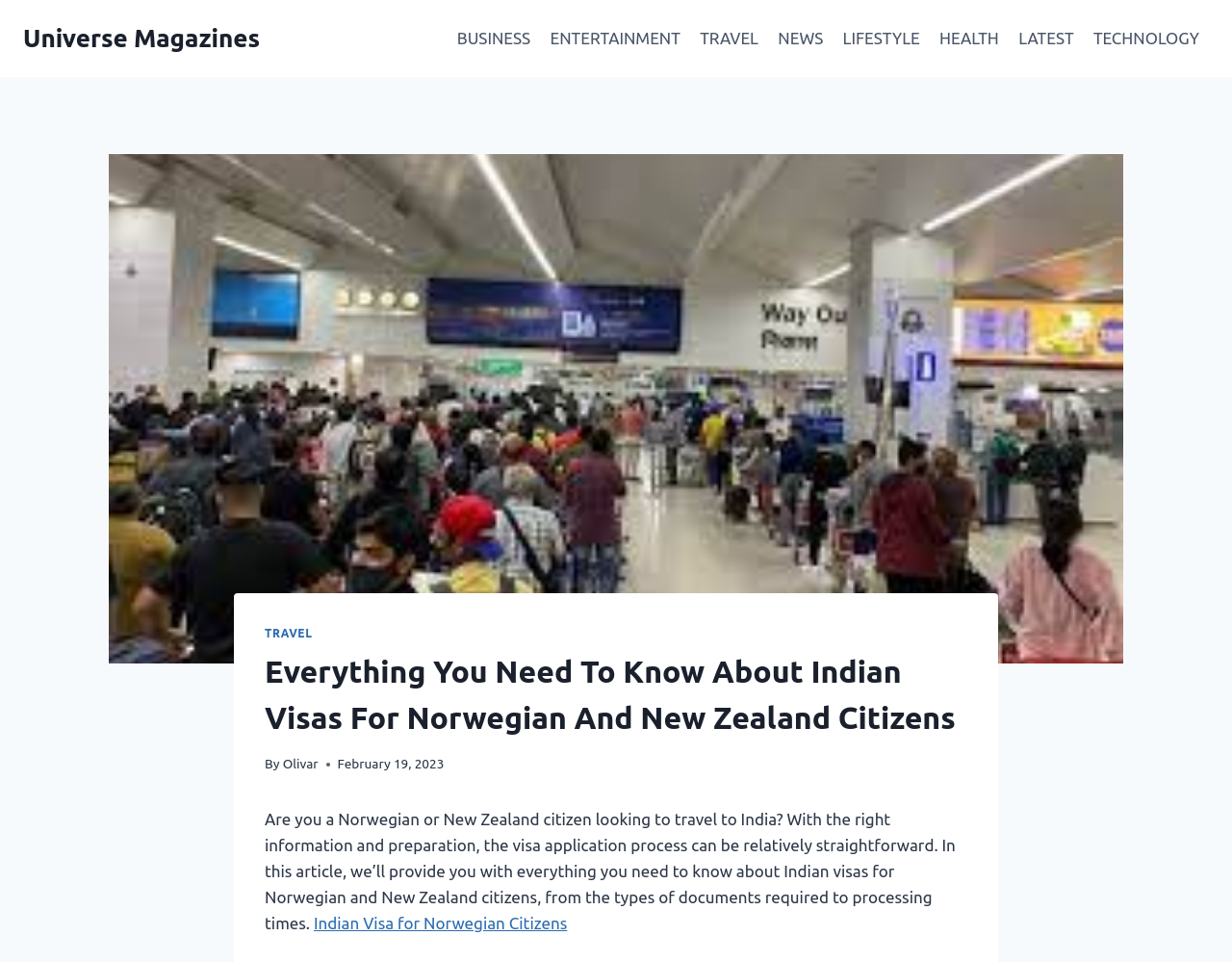Refer to the element description Indian Visa for Norwegian Citizens and identify the corresponding bounding box in the screenshot. Format the coordinates as (top-left x, top-left y, bottom-right x, bottom-right y) with values in the range of 0 to 1.

[0.255, 0.95, 0.46, 0.969]